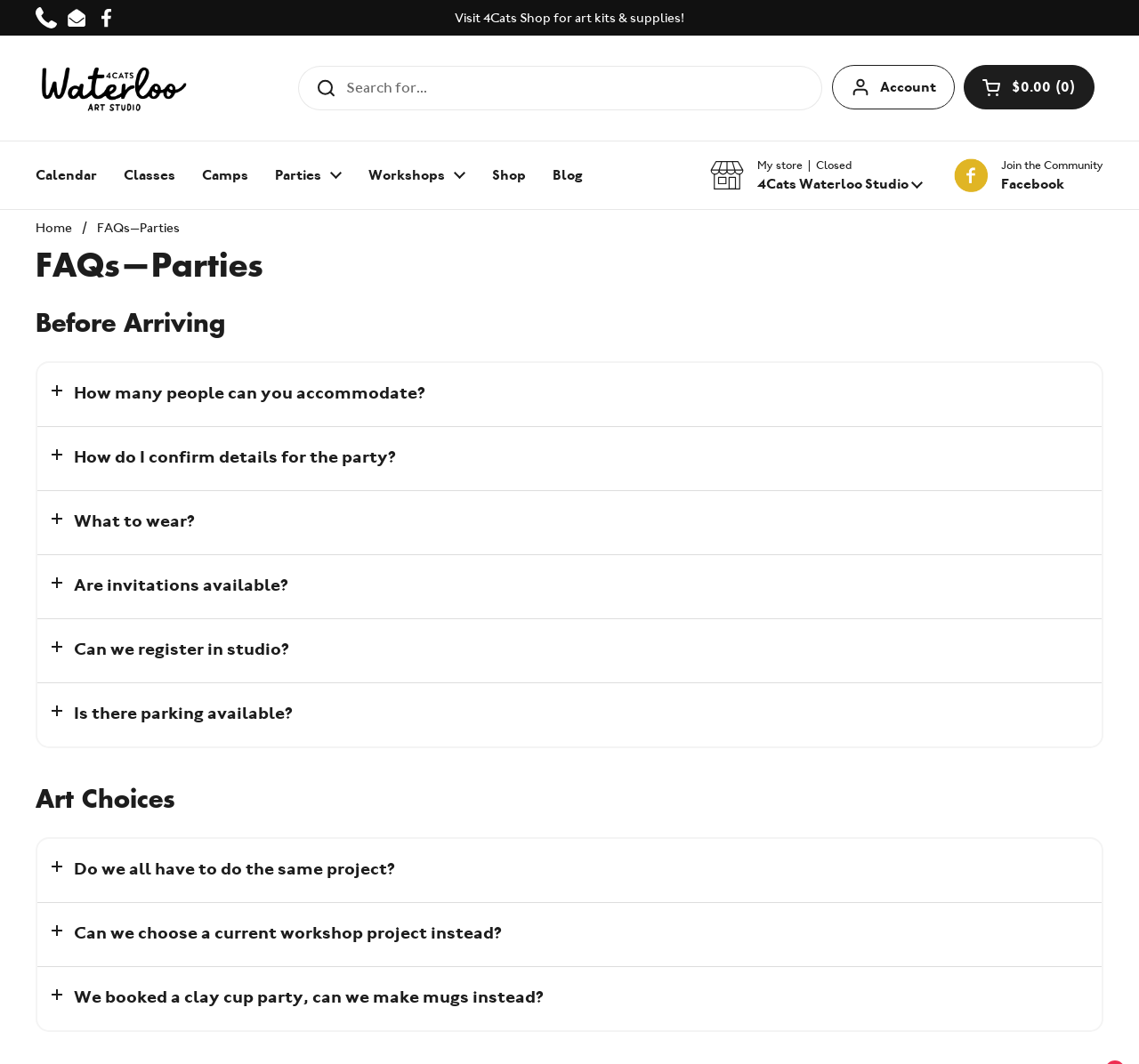Give an extensive and precise description of the webpage.

This webpage is about 4Cats Waterloo Arts Studio, an art studio in Waterloo, Ontario, offering art classes, workshops, birthday parties, and art supplies. 

At the top left corner, there is a link to skip to the content. Next to it, there are links to phone, email, and Facebook. On the top right corner, there is a link to visit the 4Cats shop for art kits and supplies. Below it, there is a search bar and an account link. 

On the top navigation menu, there are links to calendar, classes, camps, parties, workshops, shop, and blog. Each link has an accompanying image. 

Below the navigation menu, there is a breadcrumbs navigation showing the current page, "FAQs—Parties". The main content of the page is divided into two sections: "Before Arriving" and "Art Choices". 

In the "Before Arriving" section, there are five buttons with questions related to party arrangements, such as how many people can be accommodated, how to confirm party details, what to wear, and more. Each button has an accompanying image. 

In the "Art Choices" section, there are three buttons with questions related to art projects, such as whether everyone has to do the same project, whether a current workshop project can be chosen, and whether a clay cup party can be changed to make mugs instead. Each button also has an accompanying image.